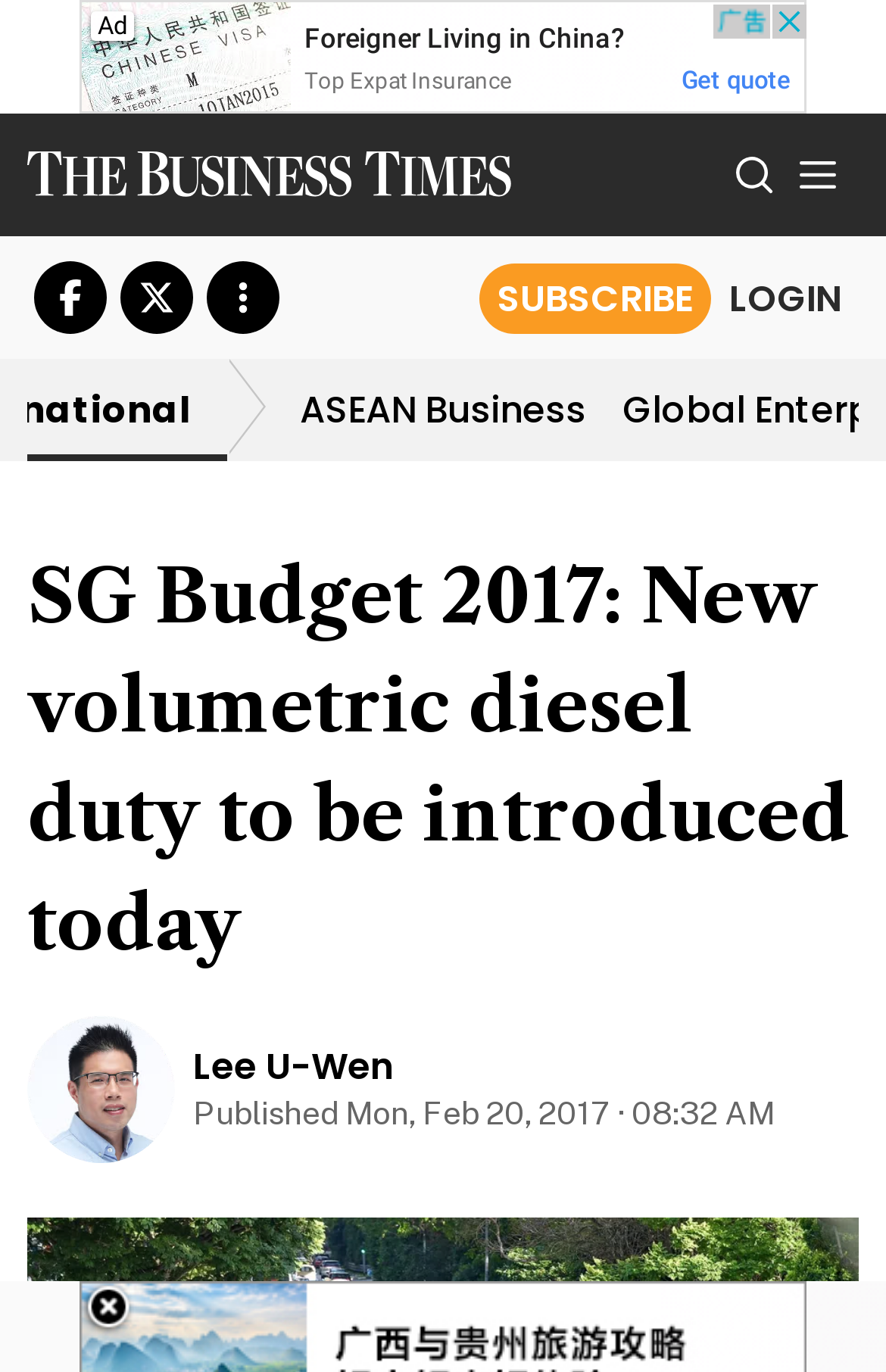Determine the bounding box coordinates for the UI element with the following description: "title="The Business Times"". The coordinates should be four float numbers between 0 and 1, represented as [left, top, right, bottom].

[0.031, 0.02, 0.577, 0.07]